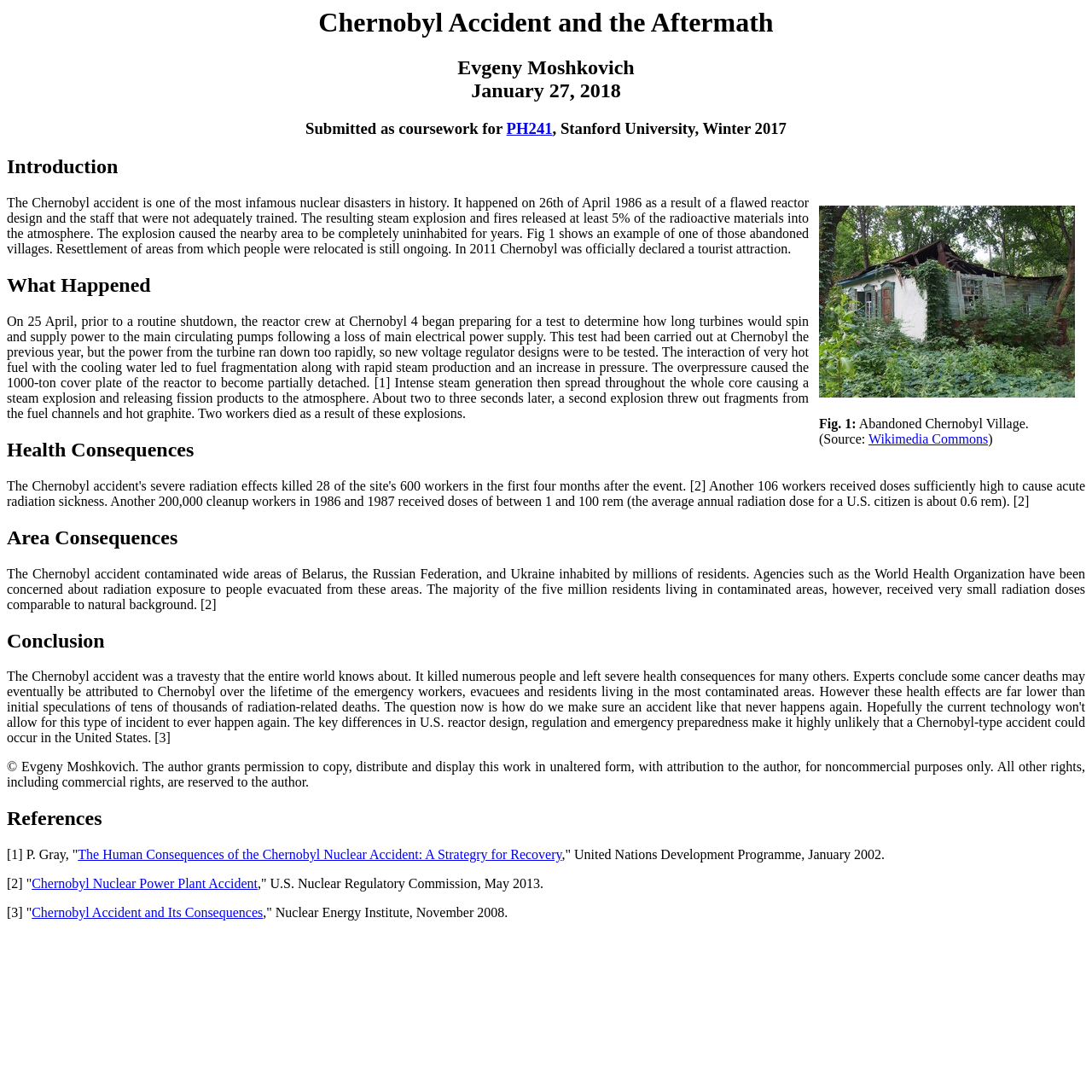Based on what you see in the screenshot, provide a thorough answer to this question: What is the name of the university where the coursework was submitted?

The answer can be found in the heading 'Submitted as coursework for PH241, Stanford University, Winter 2017', which is located below the title 'Chernobyl Accident and the Aftermath'.